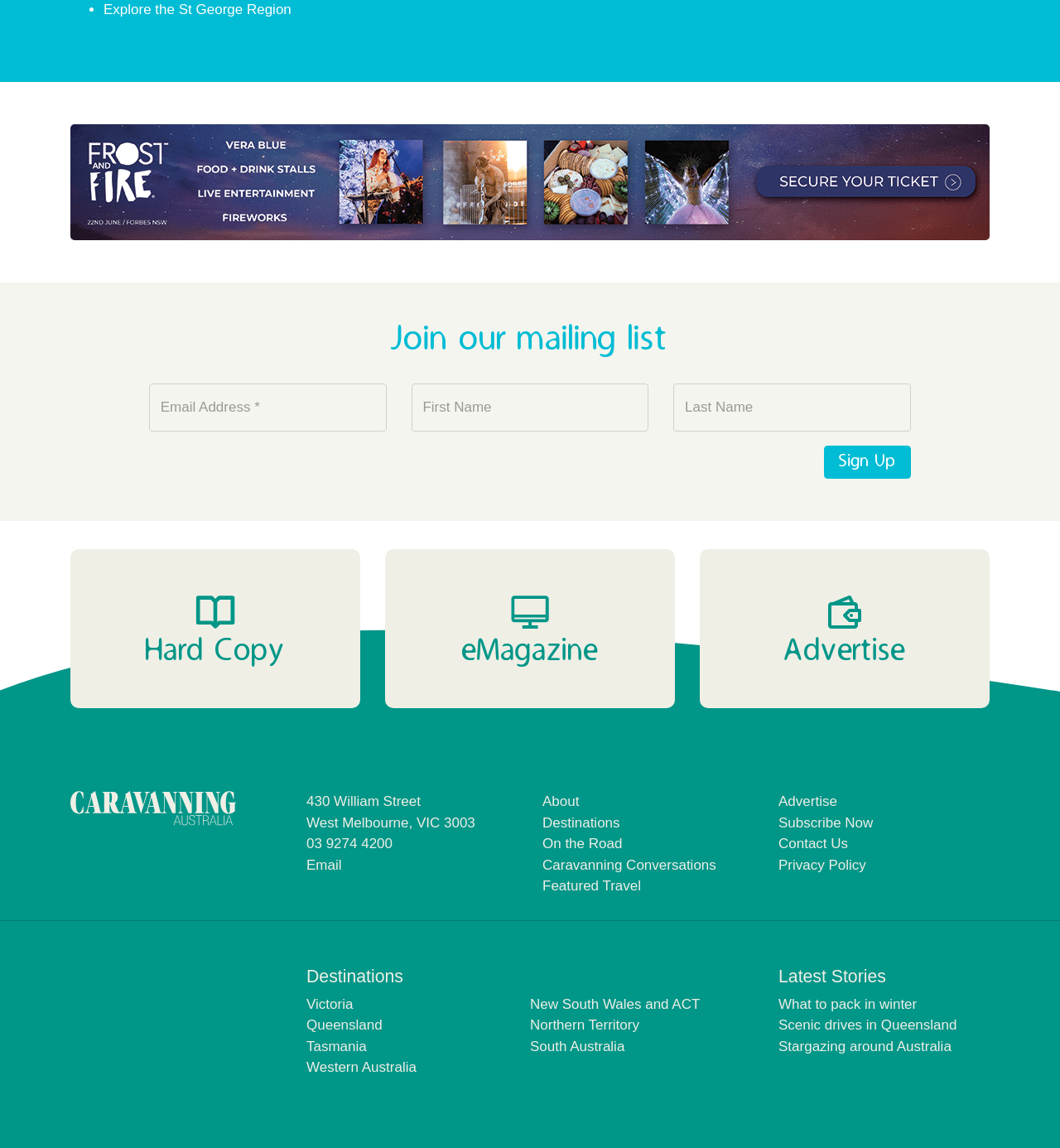Please find the bounding box coordinates of the element that needs to be clicked to perform the following instruction: "Read about Scenic drives in Queensland". The bounding box coordinates should be four float numbers between 0 and 1, represented as [left, top, right, bottom].

[0.734, 0.886, 0.903, 0.9]